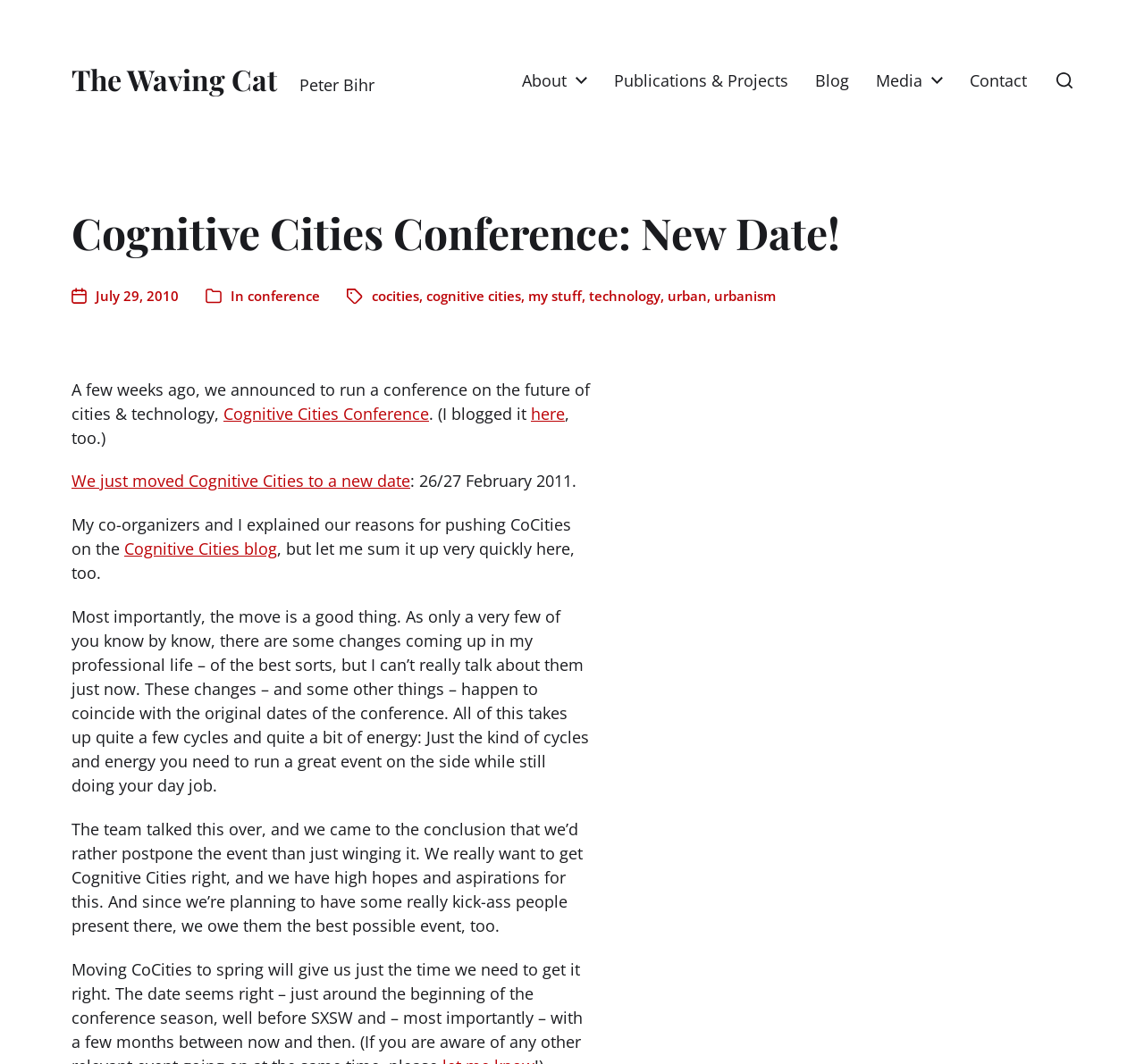Please find and generate the text of the main header of the webpage.

Cognitive Cities Conference: New Date!